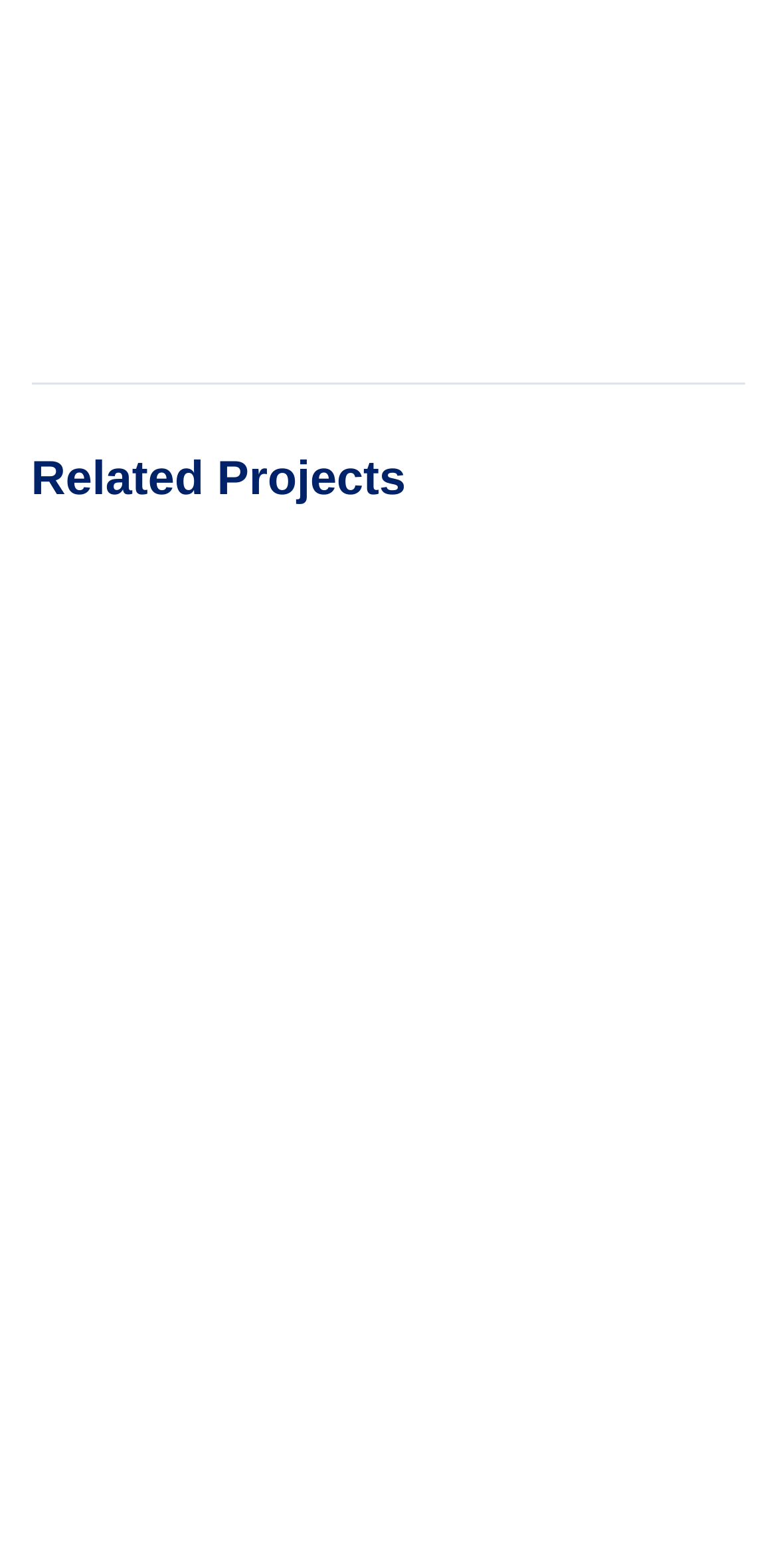Use a single word or phrase to answer the question: 
What action can be performed with the 'Send a message' link?

Send a message